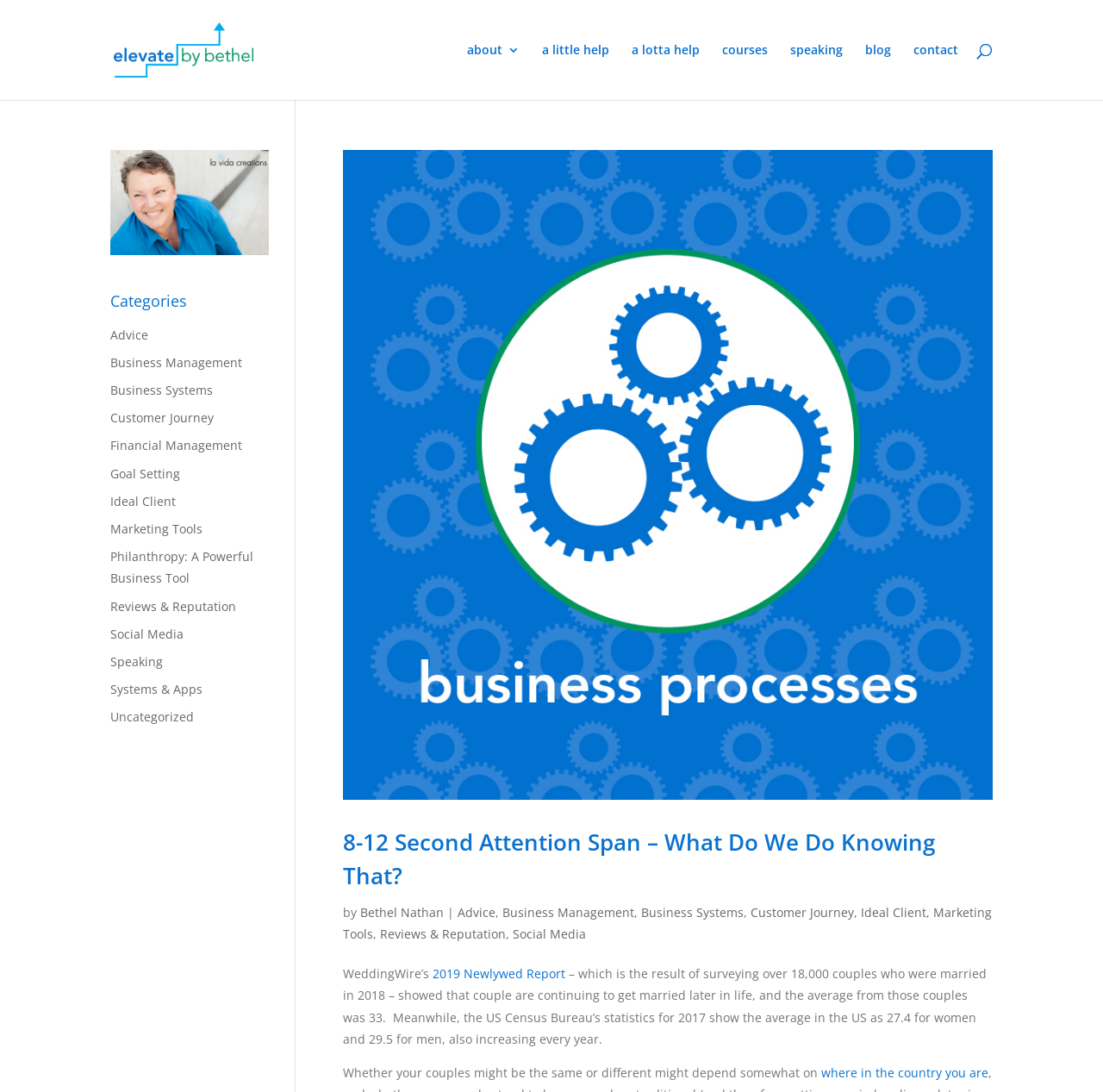Please provide the bounding box coordinates for the UI element as described: "A Lotta Help". The coordinates must be four floats between 0 and 1, represented as [left, top, right, bottom].

[0.573, 0.04, 0.634, 0.092]